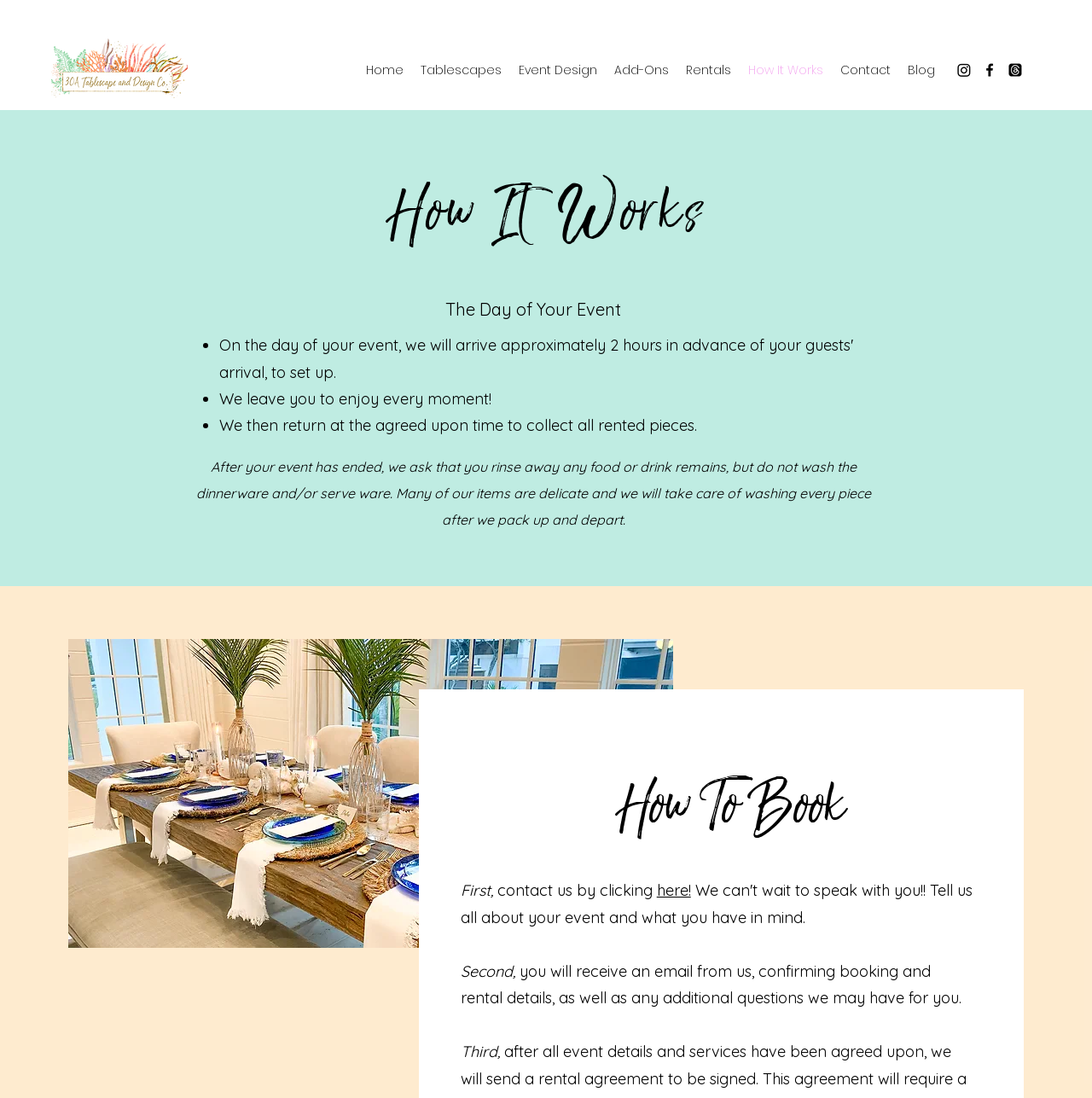Kindly respond to the following question with a single word or a brief phrase: 
What should I do with the dinnerware after the event?

Rinse away food remains